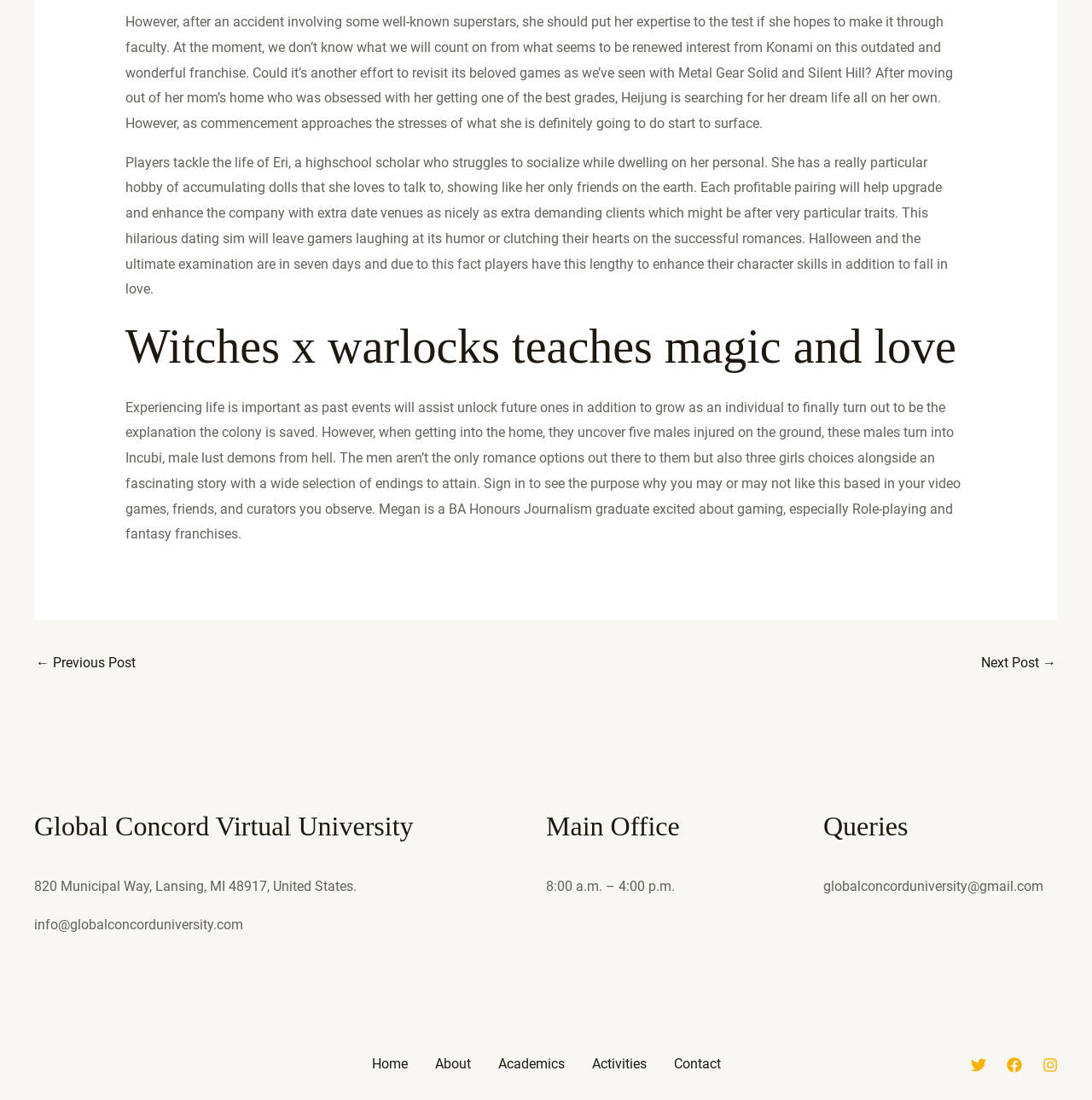Utilize the details in the image to give a detailed response to the question: What is the occupation of the author mentioned on the webpage?

The author, Megan, is mentioned as a BA Honours Journalism graduate, indicating that she is a journalist, and her interest in gaming is also mentioned.